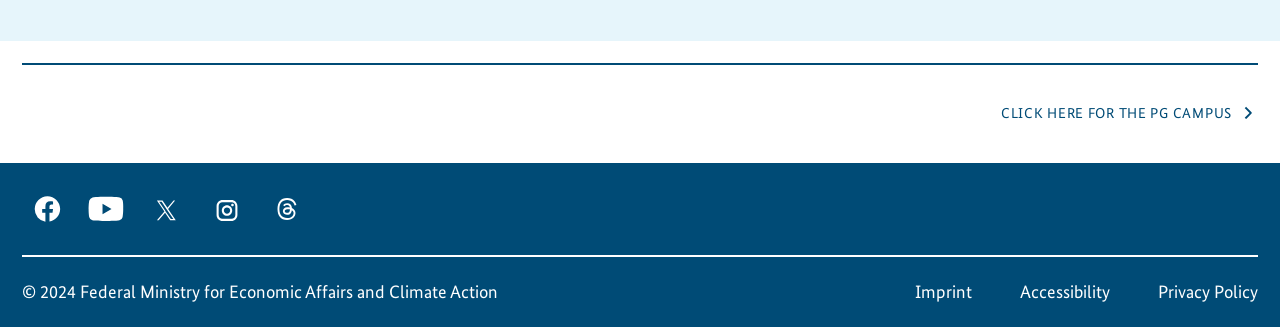Please locate the bounding box coordinates for the element that should be clicked to achieve the following instruction: "Visit Facebook page". Ensure the coordinates are given as four float numbers between 0 and 1, i.e., [left, top, right, bottom].

[0.017, 0.567, 0.055, 0.714]